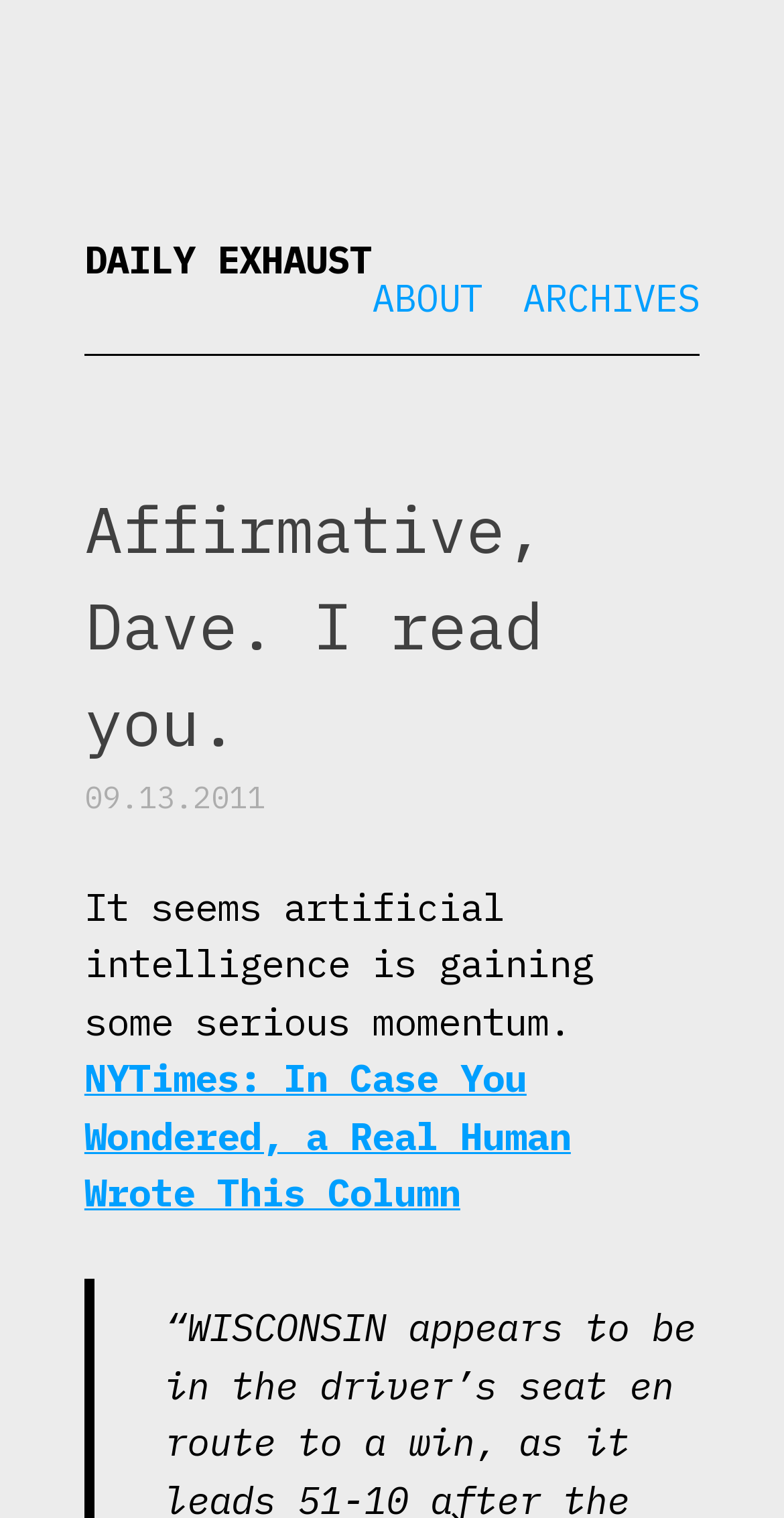Please respond to the question using a single word or phrase:
How many main navigation links are there?

3